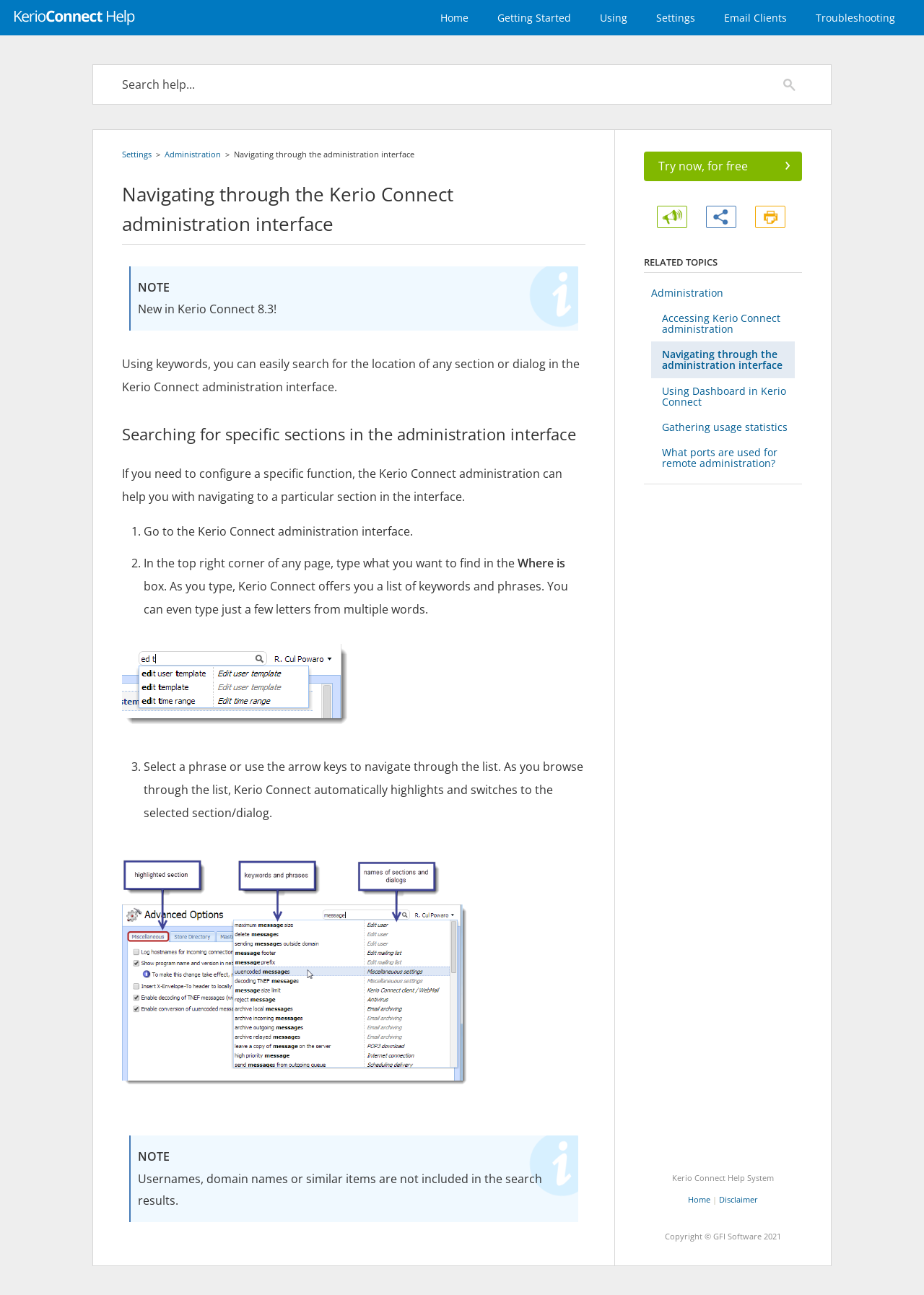Determine the bounding box coordinates for the region that must be clicked to execute the following instruction: "Search for help".

[0.132, 0.056, 0.868, 0.075]